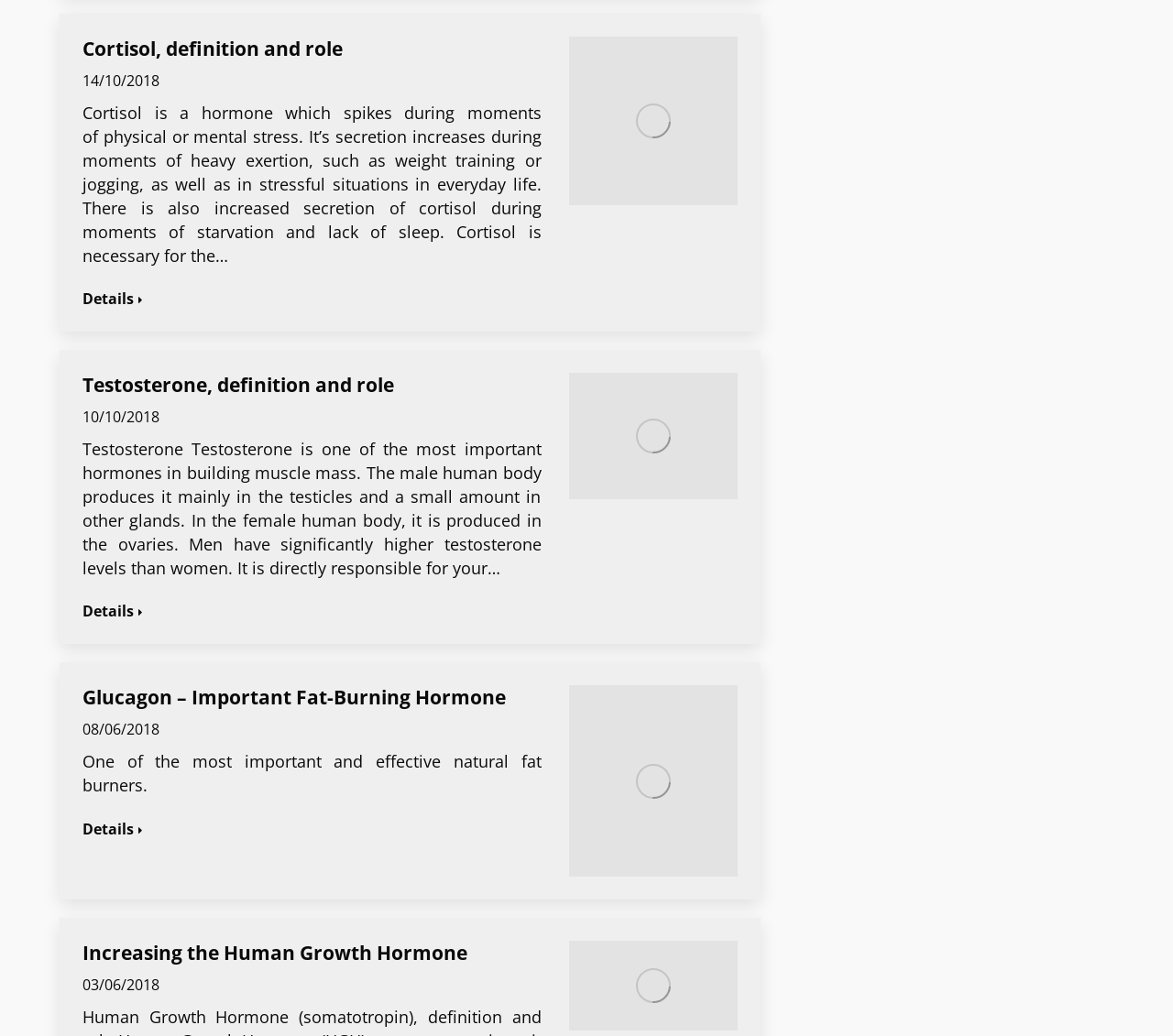Give a one-word or short-phrase answer to the following question: 
What is the main topic of the webpage?

Hormones